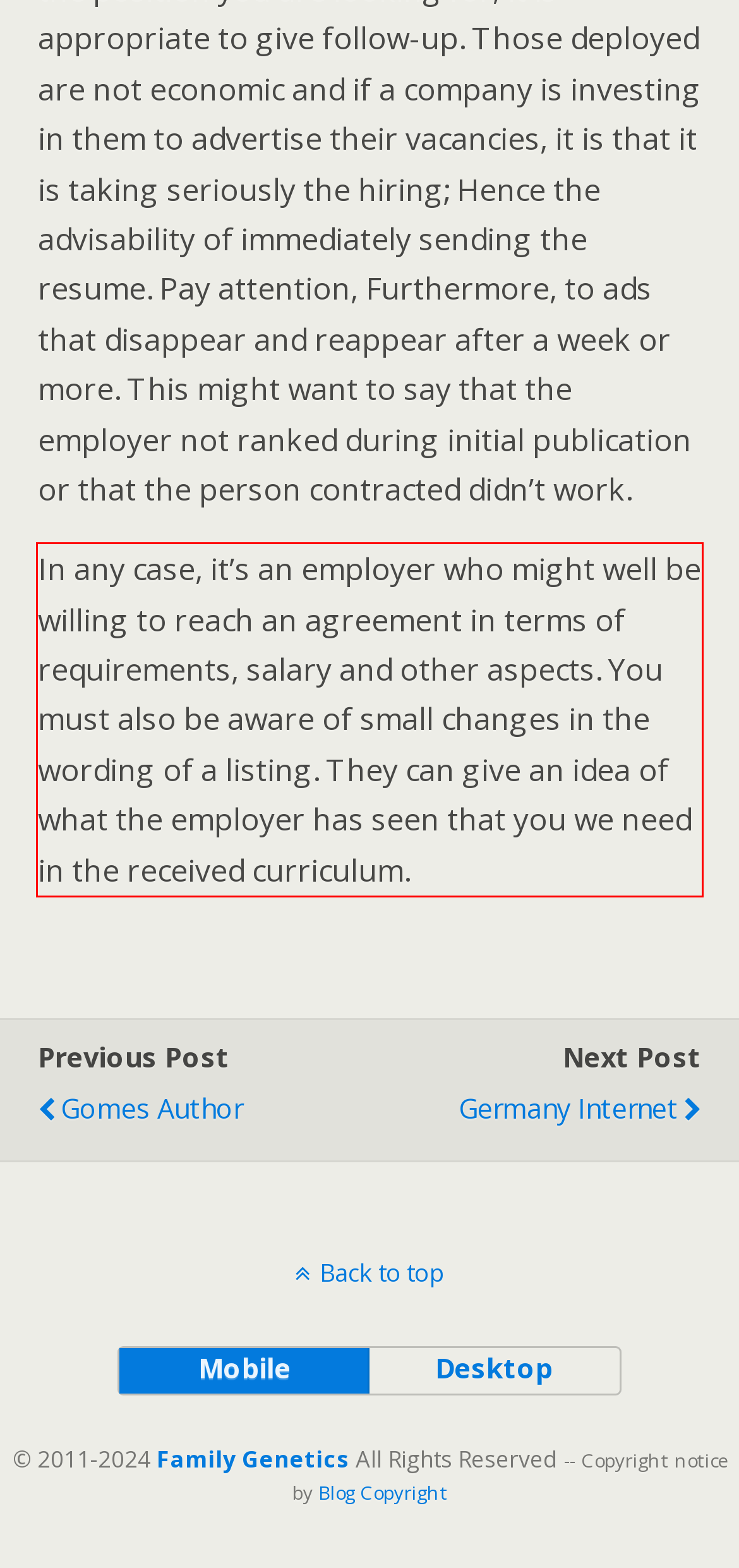Identify and transcribe the text content enclosed by the red bounding box in the given screenshot.

In any case, it’s an employer who might well be willing to reach an agreement in terms of requirements, salary and other aspects. You must also be aware of small changes in the wording of a listing. They can give an idea of what the employer has seen that you we need in the received curriculum.